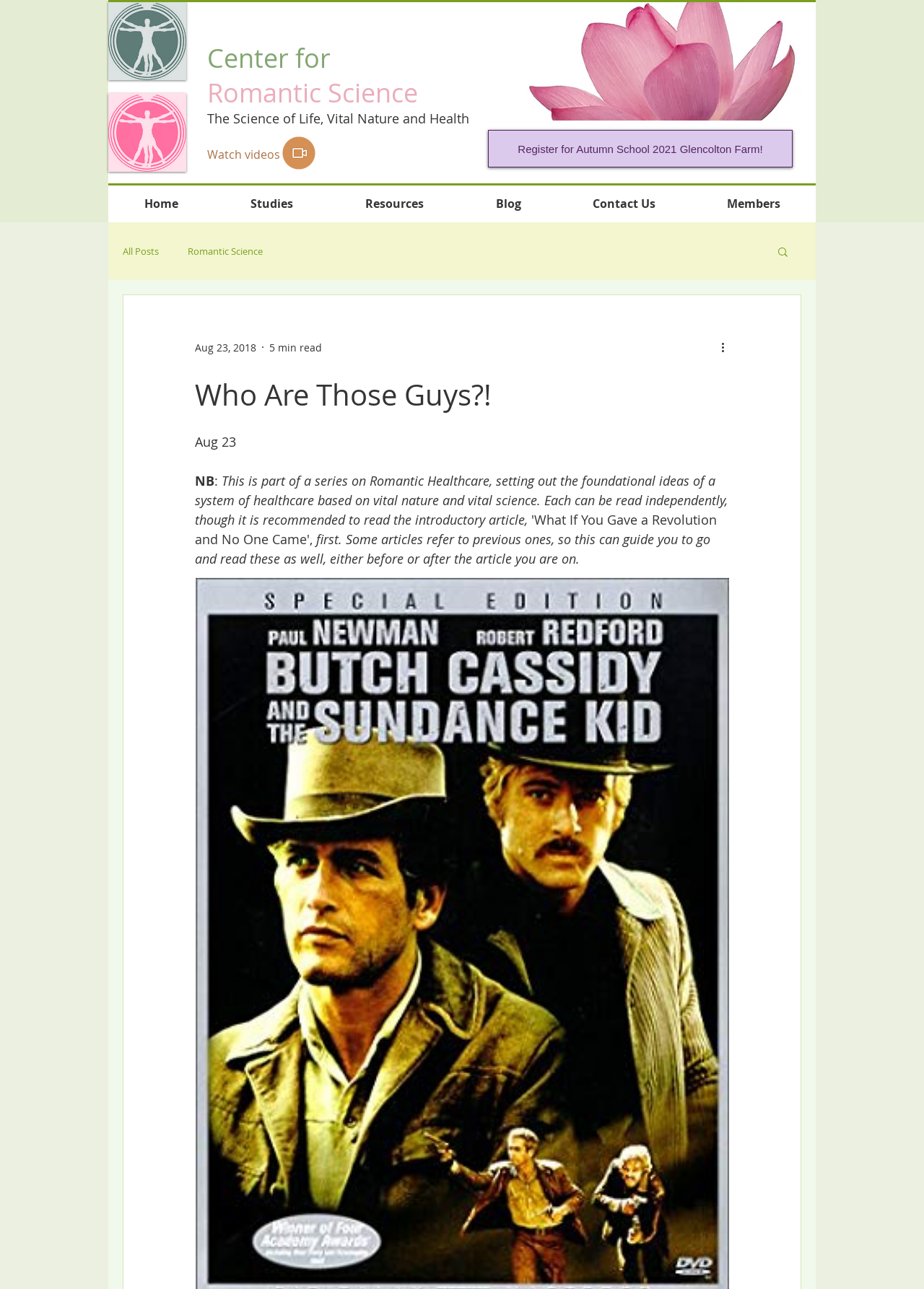Answer the question below using just one word or a short phrase: 
What is the topic of the article?

Romantic Healthcare